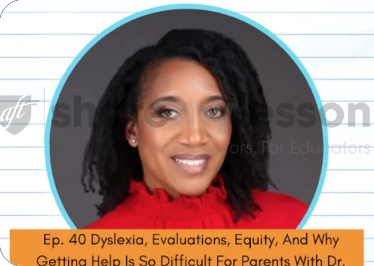Please provide a brief answer to the question using only one word or phrase: 
What is the title of the episode?

Ep. 40 Dyslexia, Evaluations, Equity, And Why Getting Help Is So Difficult For Parents With Dr. Karen